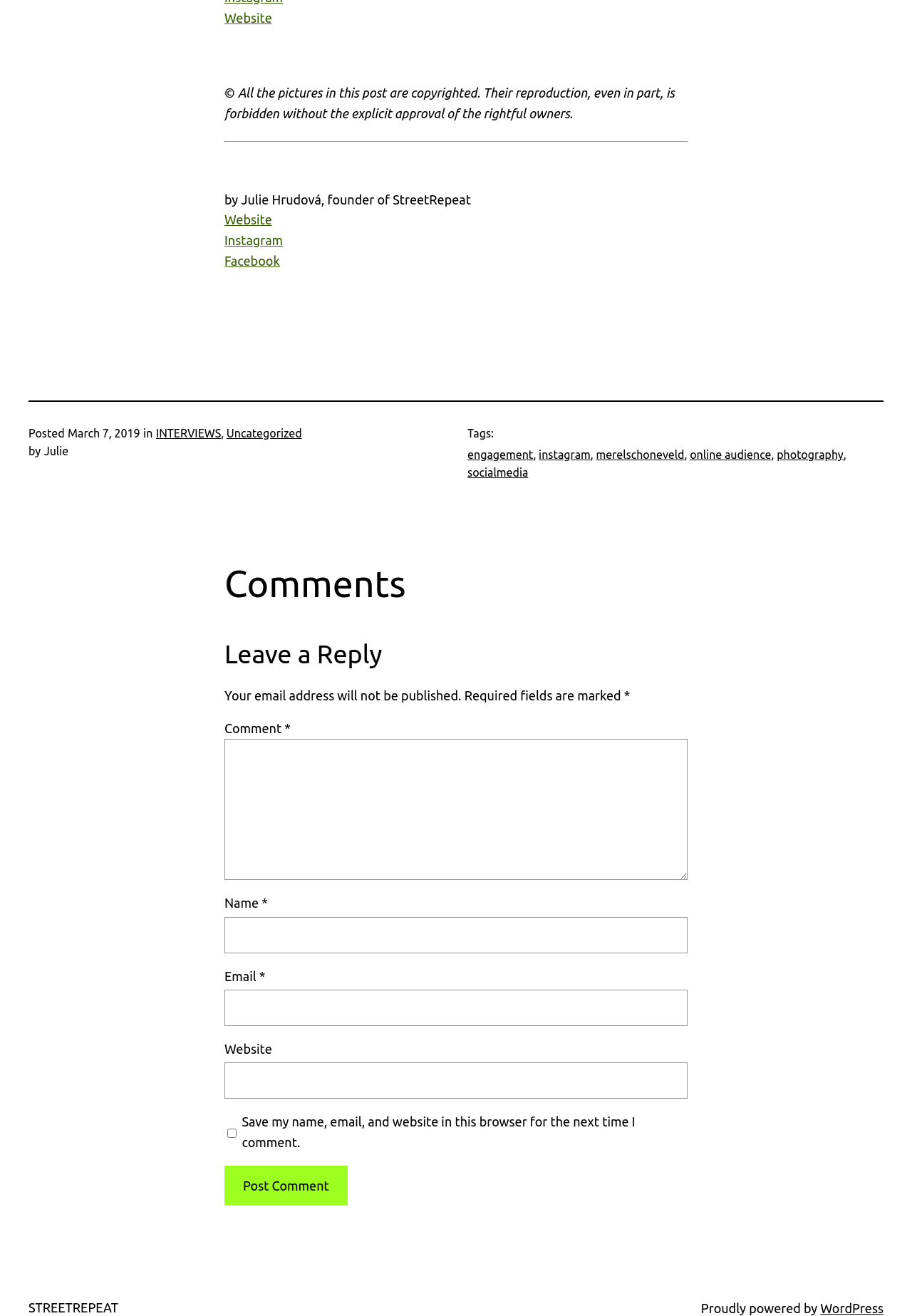Predict the bounding box coordinates for the UI element described as: "parent_node: Email * aria-describedby="email-notes" name="email"". The coordinates should be four float numbers between 0 and 1, presented as [left, top, right, bottom].

[0.246, 0.752, 0.754, 0.78]